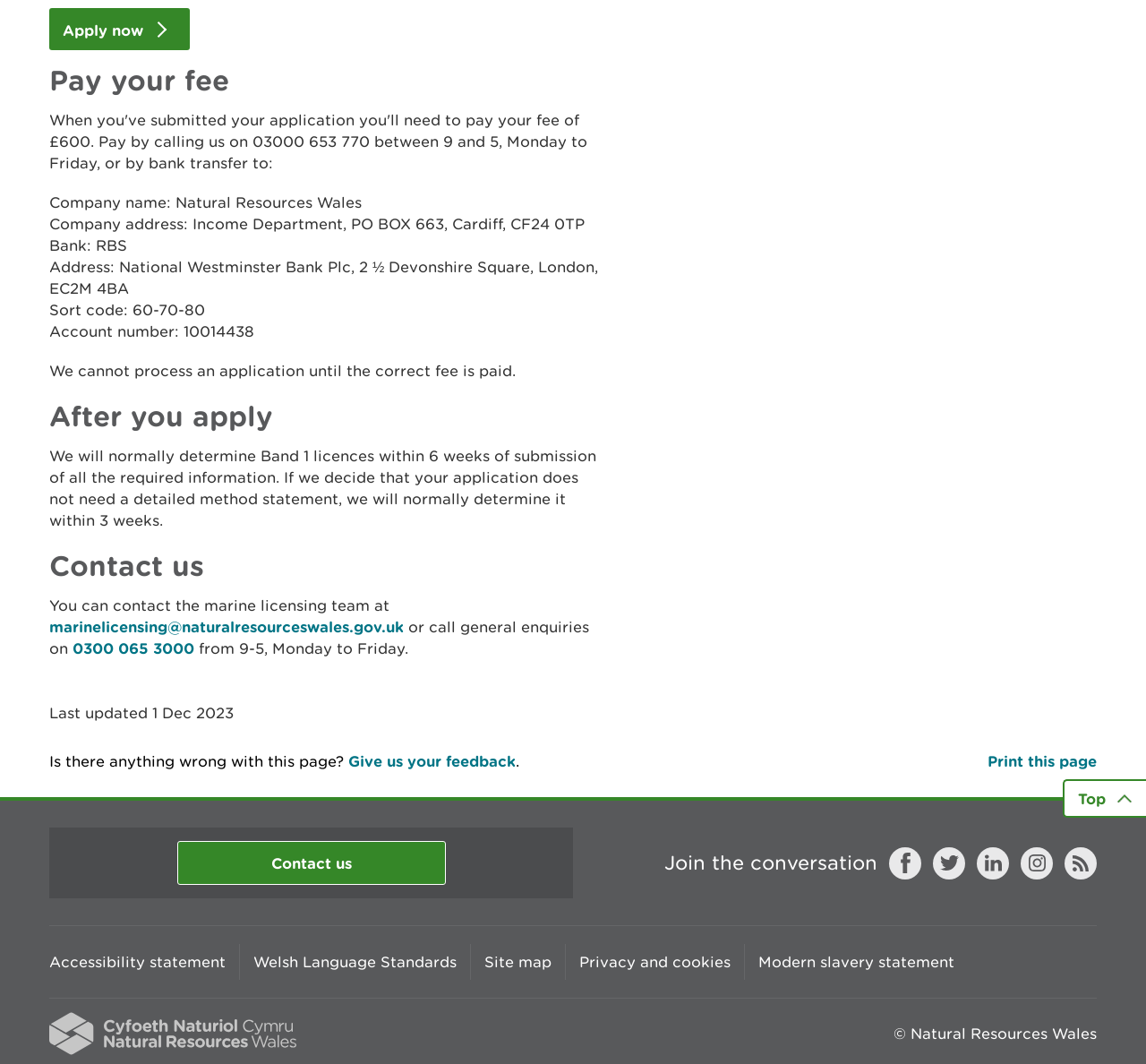Please indicate the bounding box coordinates for the clickable area to complete the following task: "Print this page". The coordinates should be specified as four float numbers between 0 and 1, i.e., [left, top, right, bottom].

[0.862, 0.707, 0.957, 0.723]